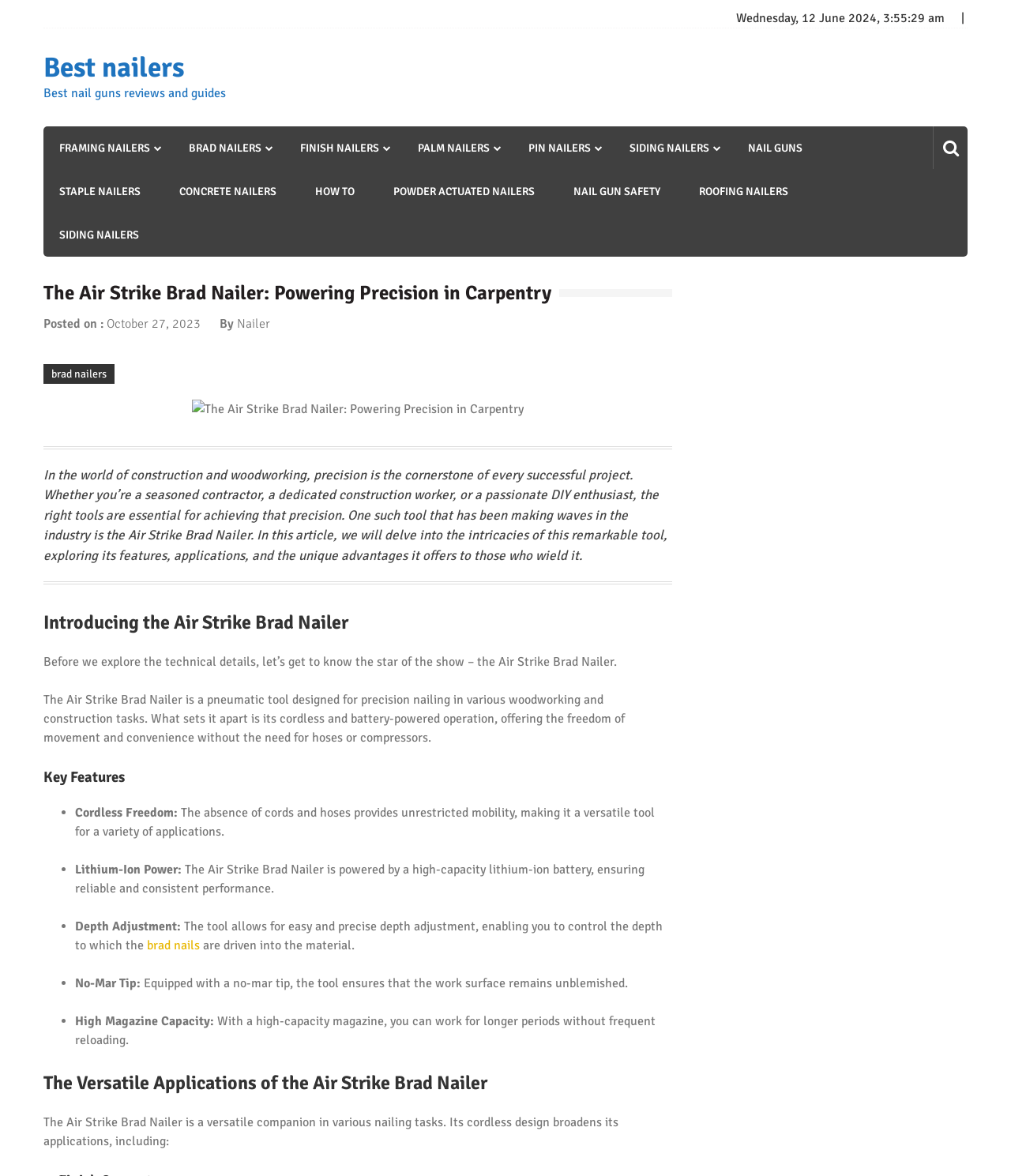Please identify the bounding box coordinates of the clickable element to fulfill the following instruction: "Click on 'BRAD NAILERS'". The coordinates should be four float numbers between 0 and 1, i.e., [left, top, right, bottom].

[0.187, 0.108, 0.259, 0.144]